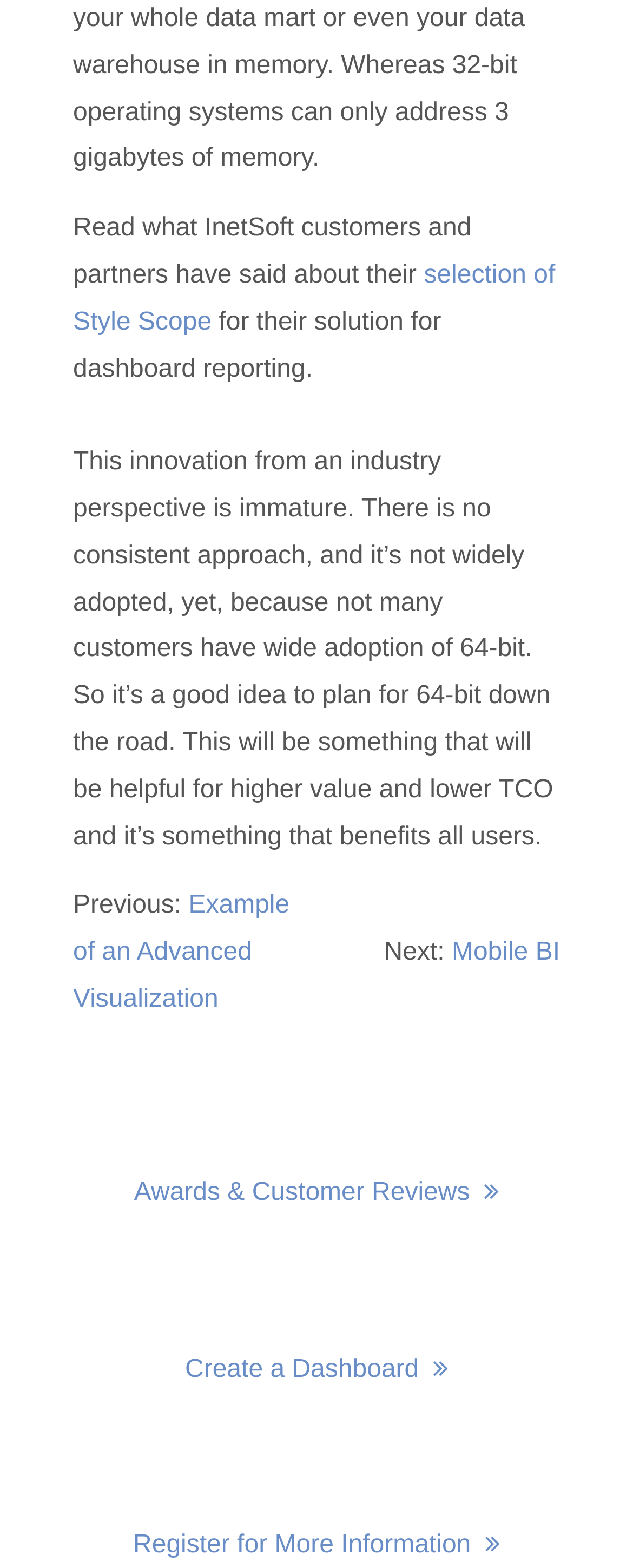What is the purpose of the LayoutTable elements?
Answer the question in as much detail as possible.

The LayoutTable elements are used to organize content on the webpage. They contain rows and cells that hold various types of content, such as text and links. The tables help to structure the content in a logical and visually appealing way.